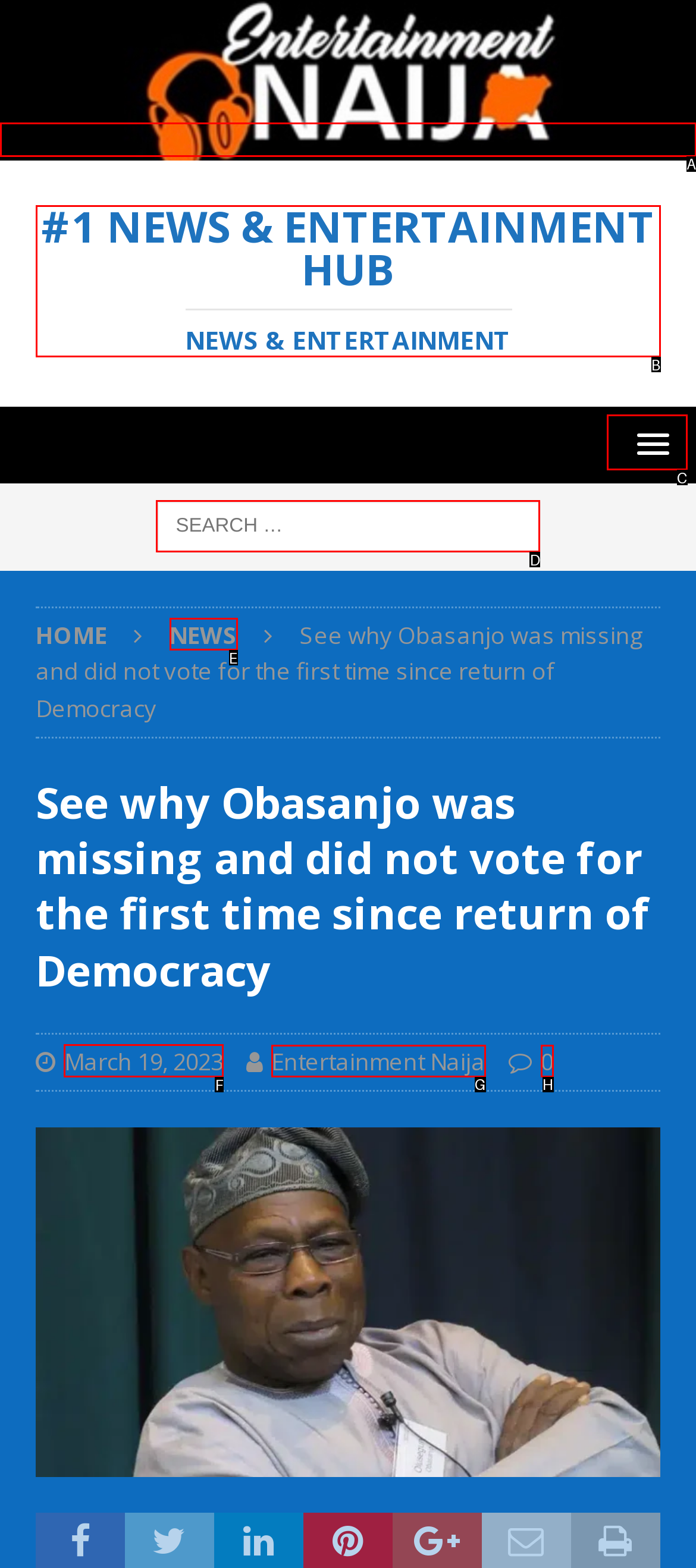Determine the HTML element to click for the instruction: View article published on March 19, 2023.
Answer with the letter corresponding to the correct choice from the provided options.

F